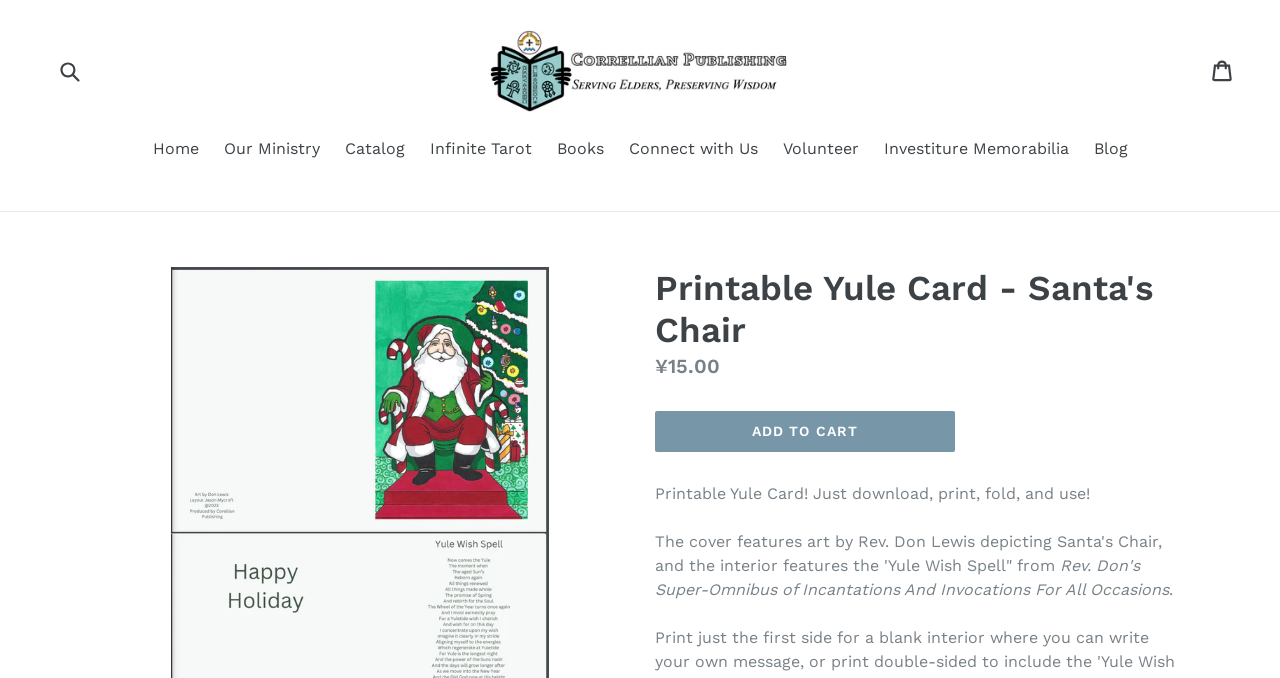Please locate and retrieve the main header text of the webpage.

Printable Yule Card - Santa's Chair